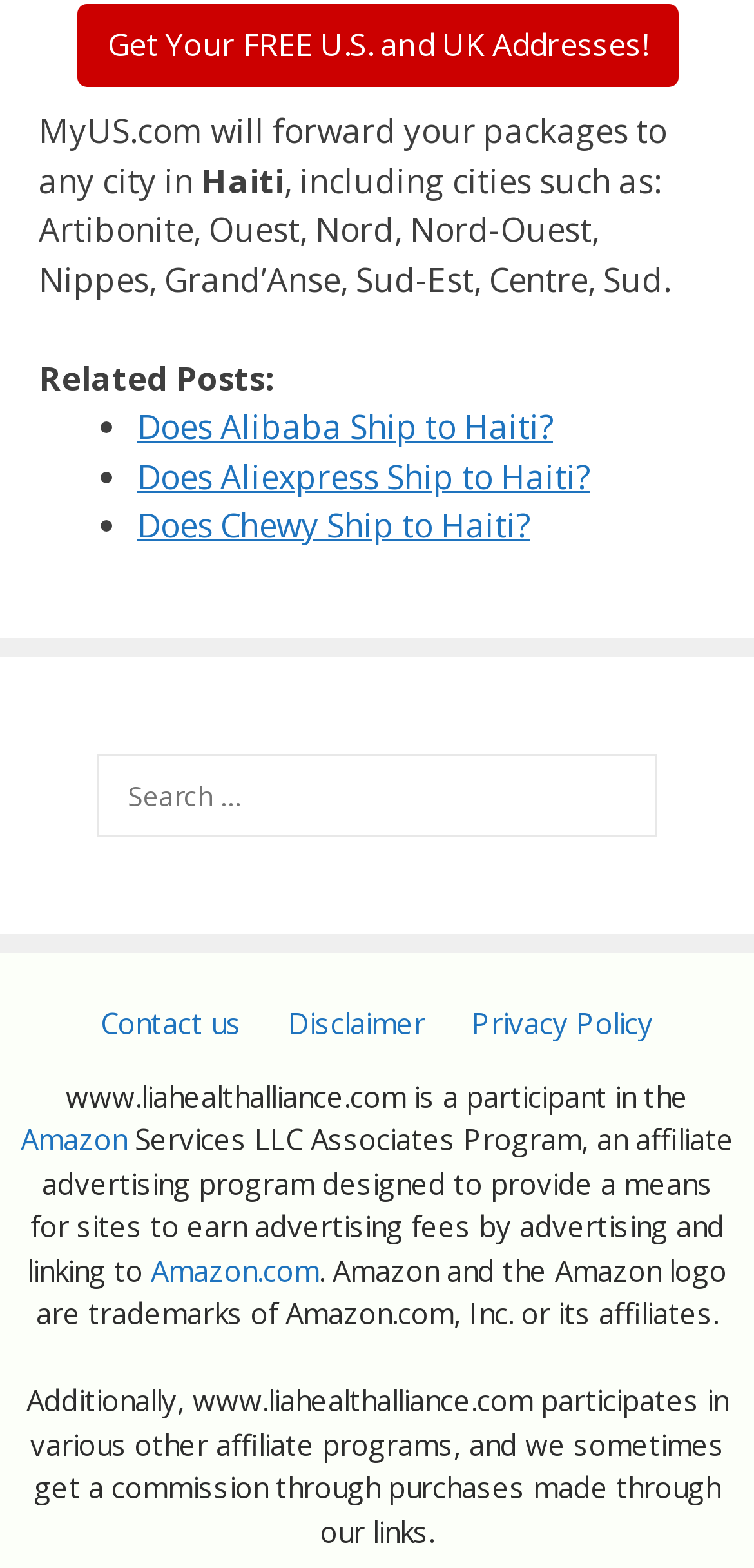Identify the bounding box coordinates necessary to click and complete the given instruction: "Read the article by Monica Monti".

None